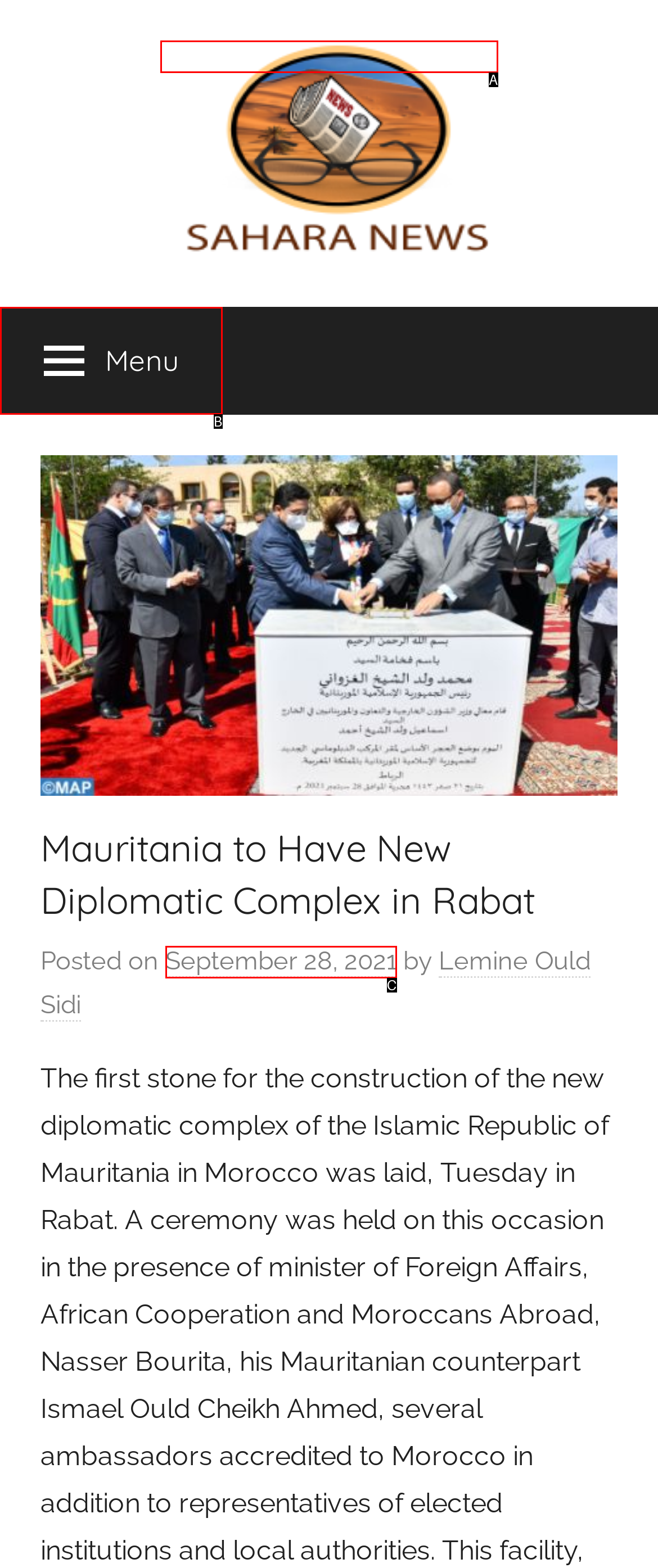Find the HTML element that matches the description: September 28, 2021
Respond with the corresponding letter from the choices provided.

C